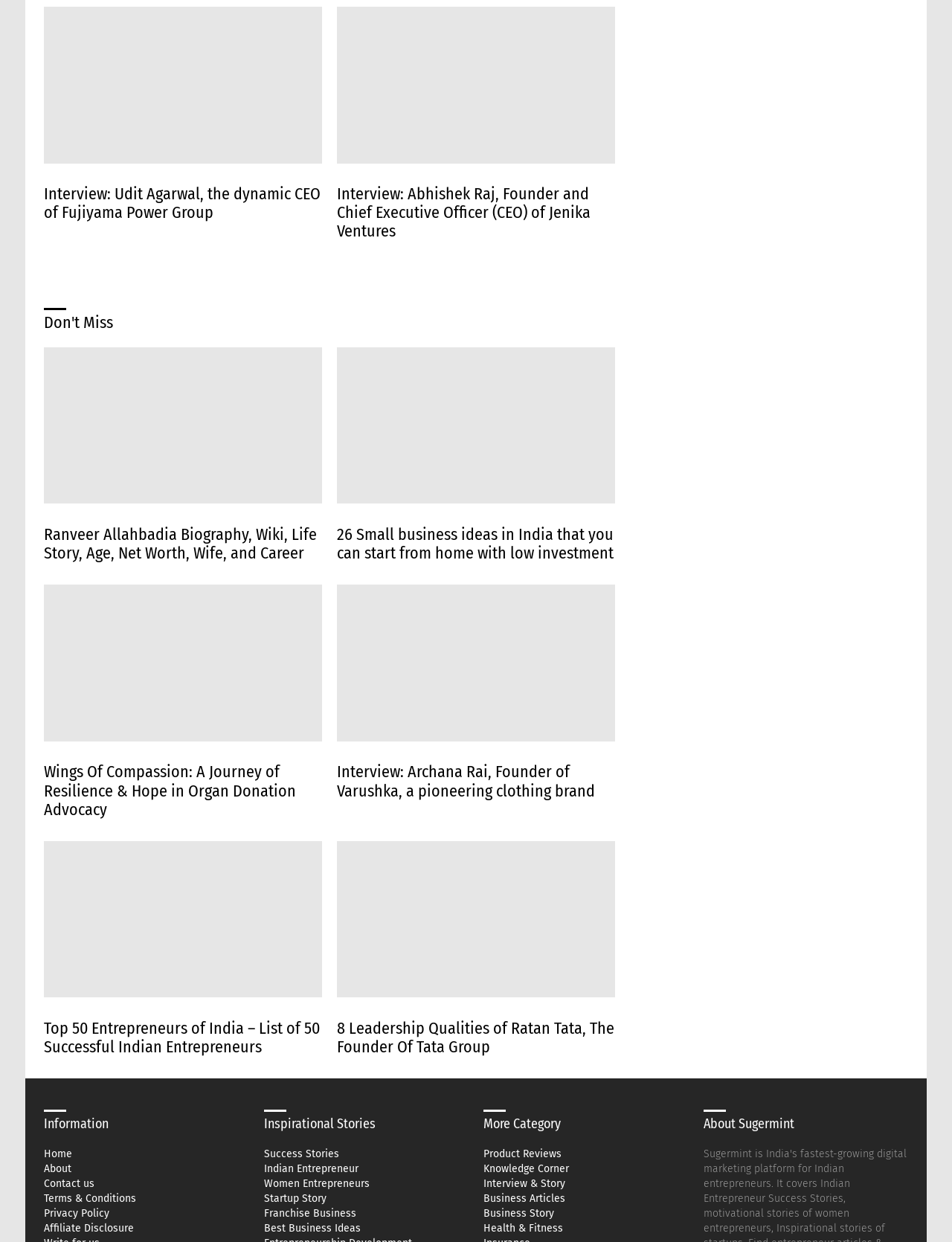Answer this question using a single word or a brief phrase:
What is the topic of the article with the image of Hope- Organ Donation?

Organ Donation Advocacy